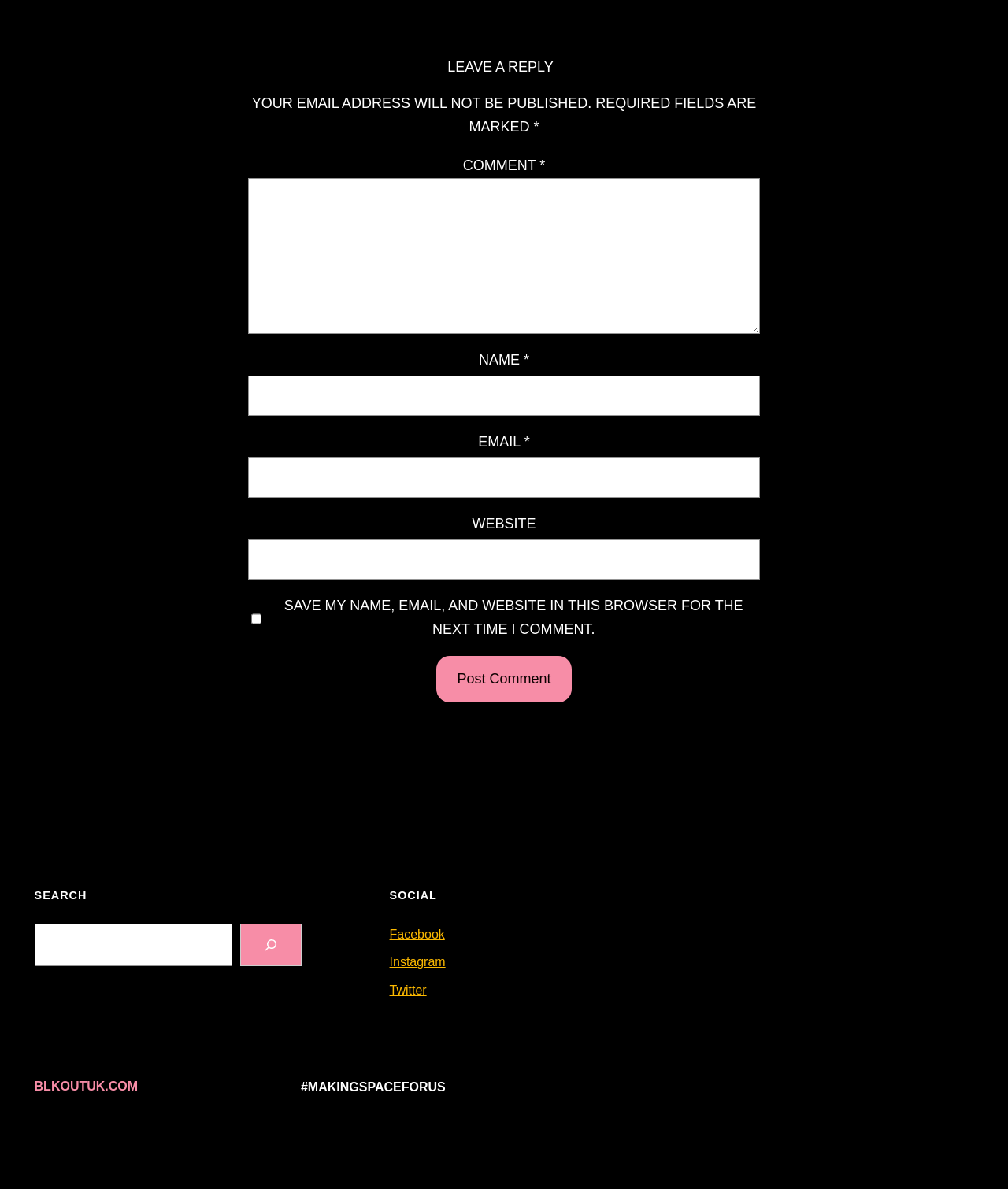Please find the bounding box coordinates (top-left x, top-left y, bottom-right x, bottom-right y) in the screenshot for the UI element described as follows: name="submit" value="Post Comment"

[0.433, 0.552, 0.567, 0.59]